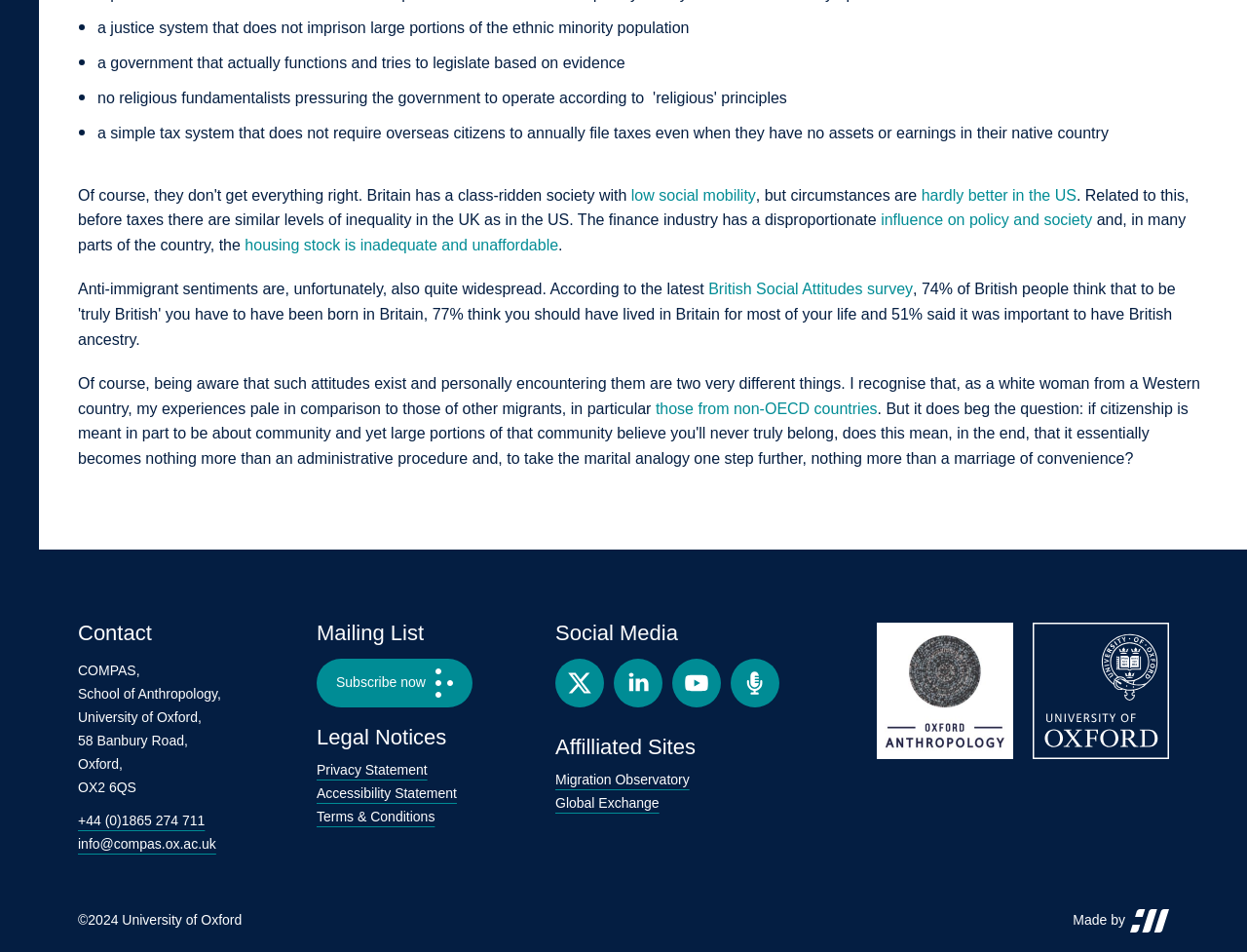Give a concise answer using one word or a phrase to the following question:
What is the year of the copyright?

2024